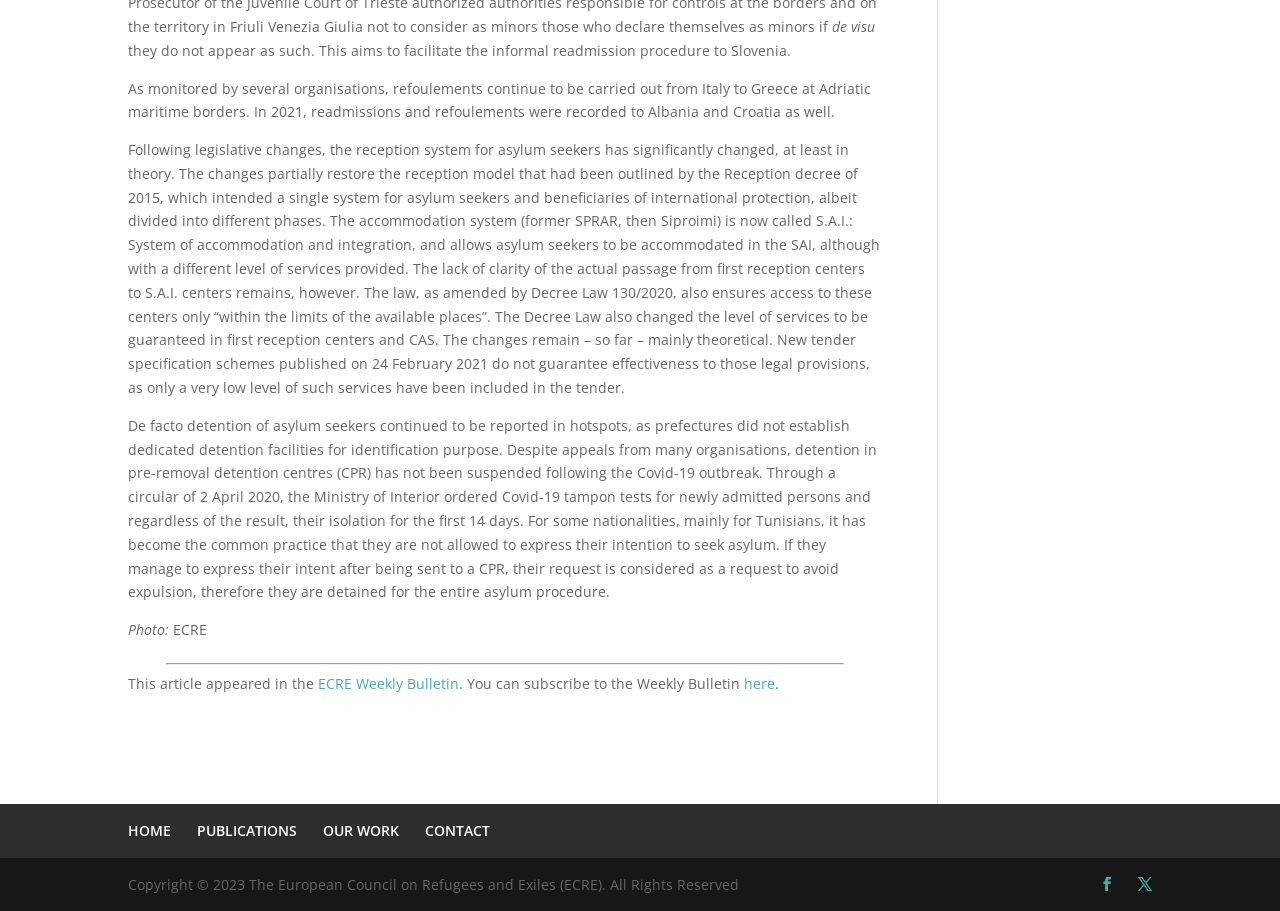Can you find the bounding box coordinates for the element that needs to be clicked to execute this instruction: "Click the 'OUR WORK' link"? The coordinates should be given as four float numbers between 0 and 1, i.e., [left, top, right, bottom].

[0.252, 0.901, 0.312, 0.922]